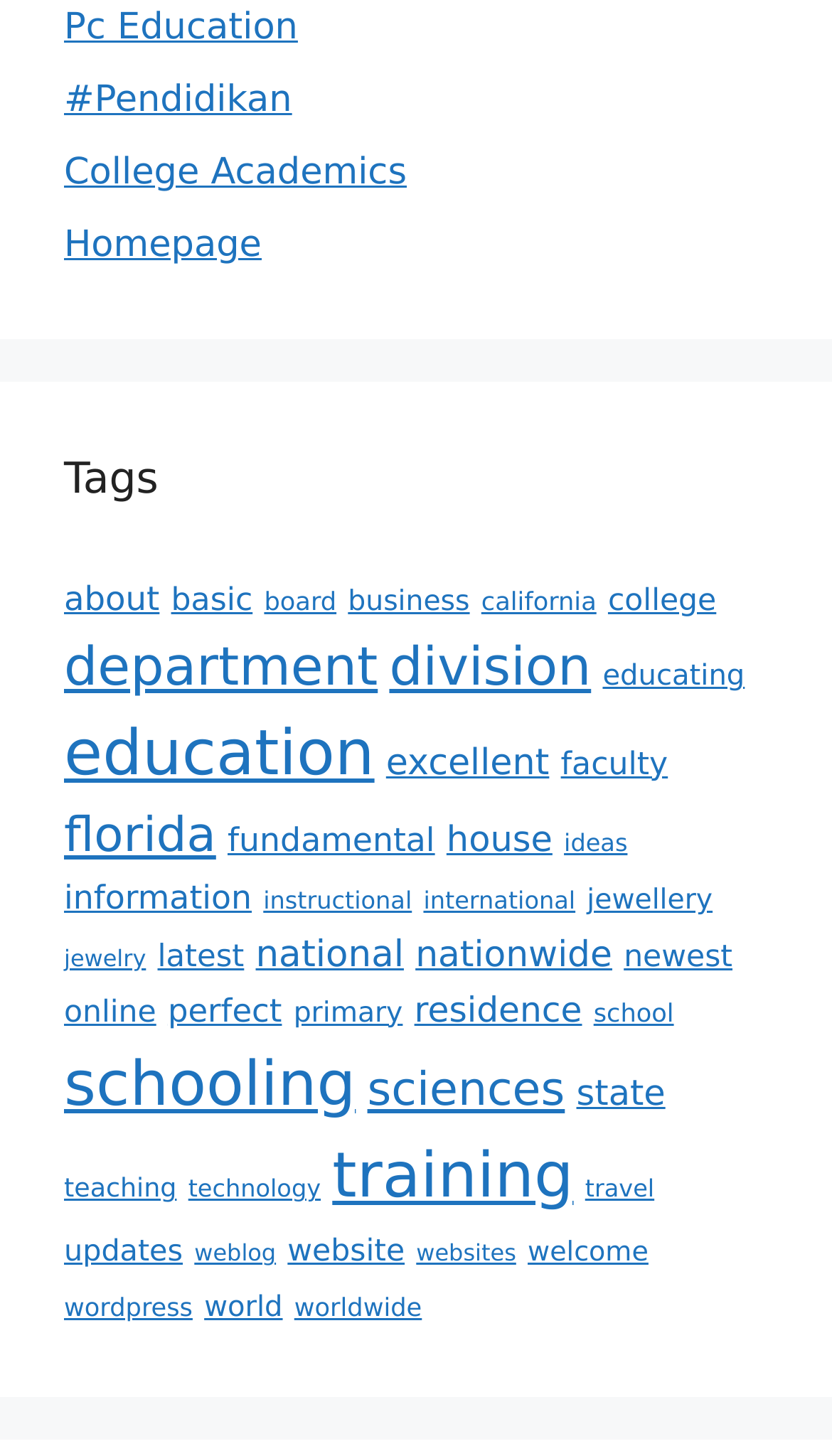Find the bounding box coordinates of the element I should click to carry out the following instruction: "View 'Tags'".

[0.077, 0.306, 0.923, 0.35]